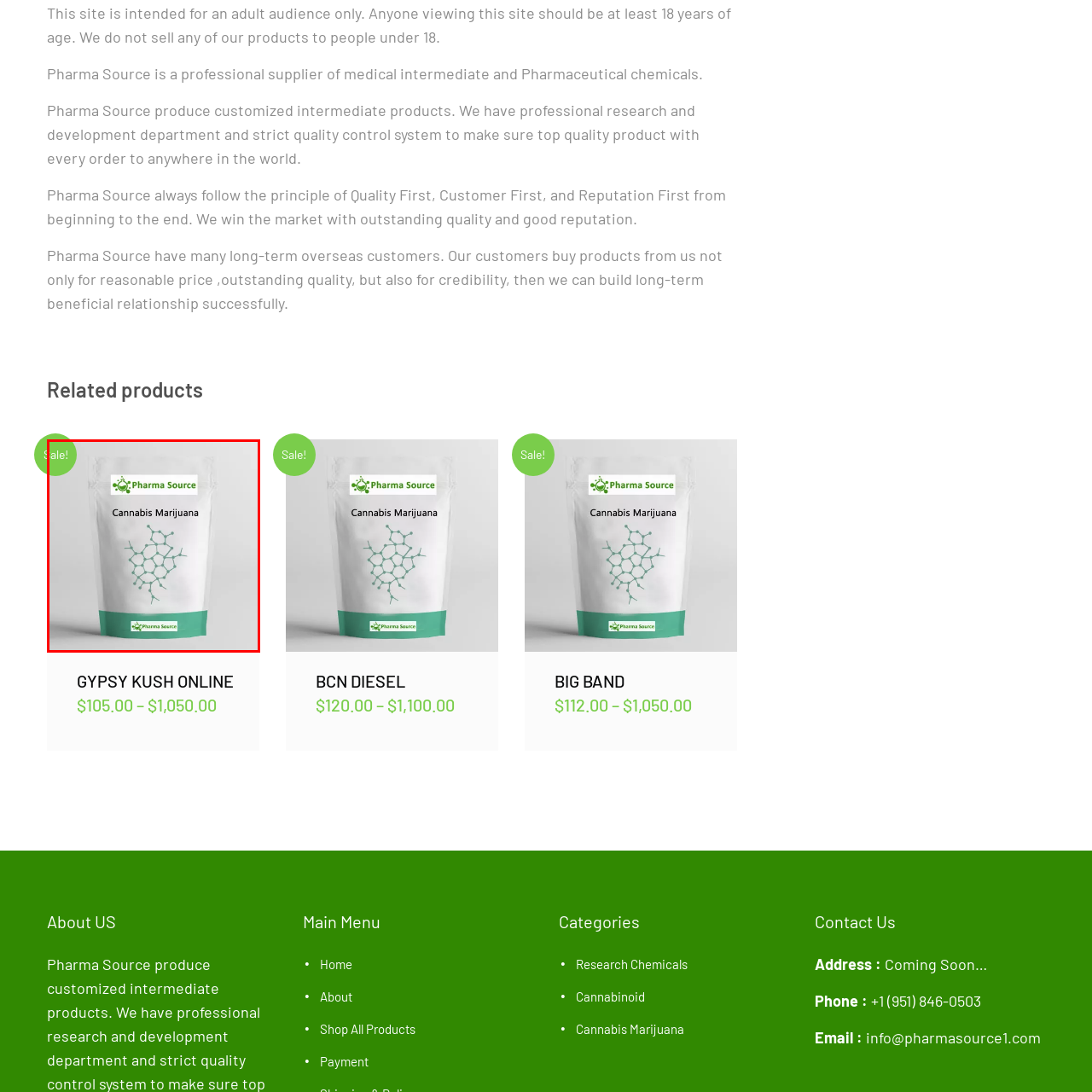Provide a detailed account of the visual content within the red-outlined section of the image.

This image showcases a sleek packaging design for cannabis marijuana from Pharma Source, prominently displaying its brand logo at the top. The packaging features a clean, white background, overlaid with a prominent molecular structure graphic, symbolizing the scientific foundation of the product. It also includes a bold label stating "Cannabis Marijuana," conveying the product type clearly. In the top left corner, a green circular tag highlights a "Sale!" announcement, drawing attention to a promotional offer. This visually appealing design aims to appeal to an adult audience seeking quality cannabis products, aligning with Pharma Source's commitment to excellence in pharmaceutical supplies.